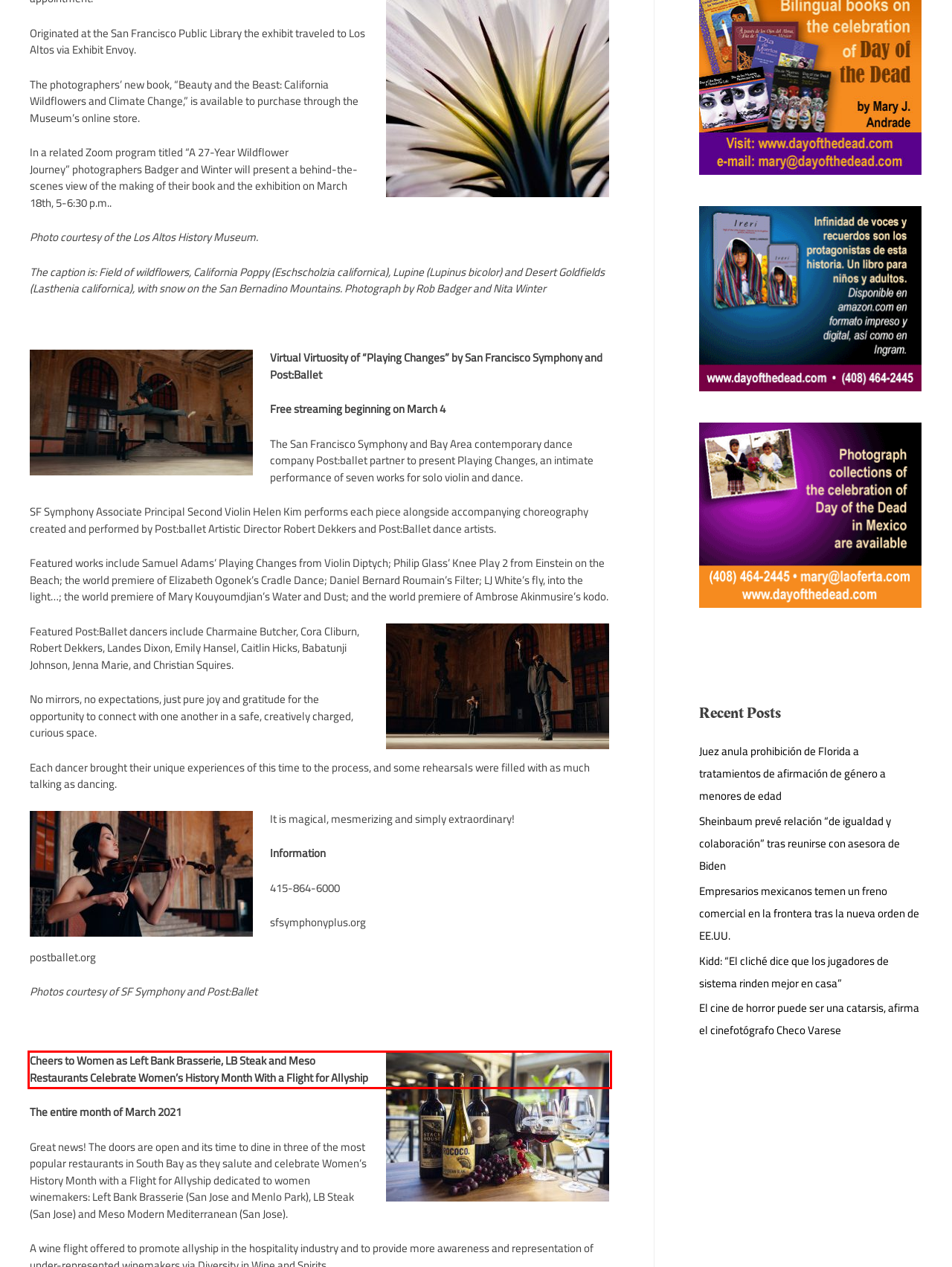Examine the screenshot of the webpage, locate the red bounding box, and generate the text contained within it.

Cheers to Women as Left Bank Brasserie, LB Steak and Meso Restaurants Celebrate Women’s History Month With a Flight for Allyship